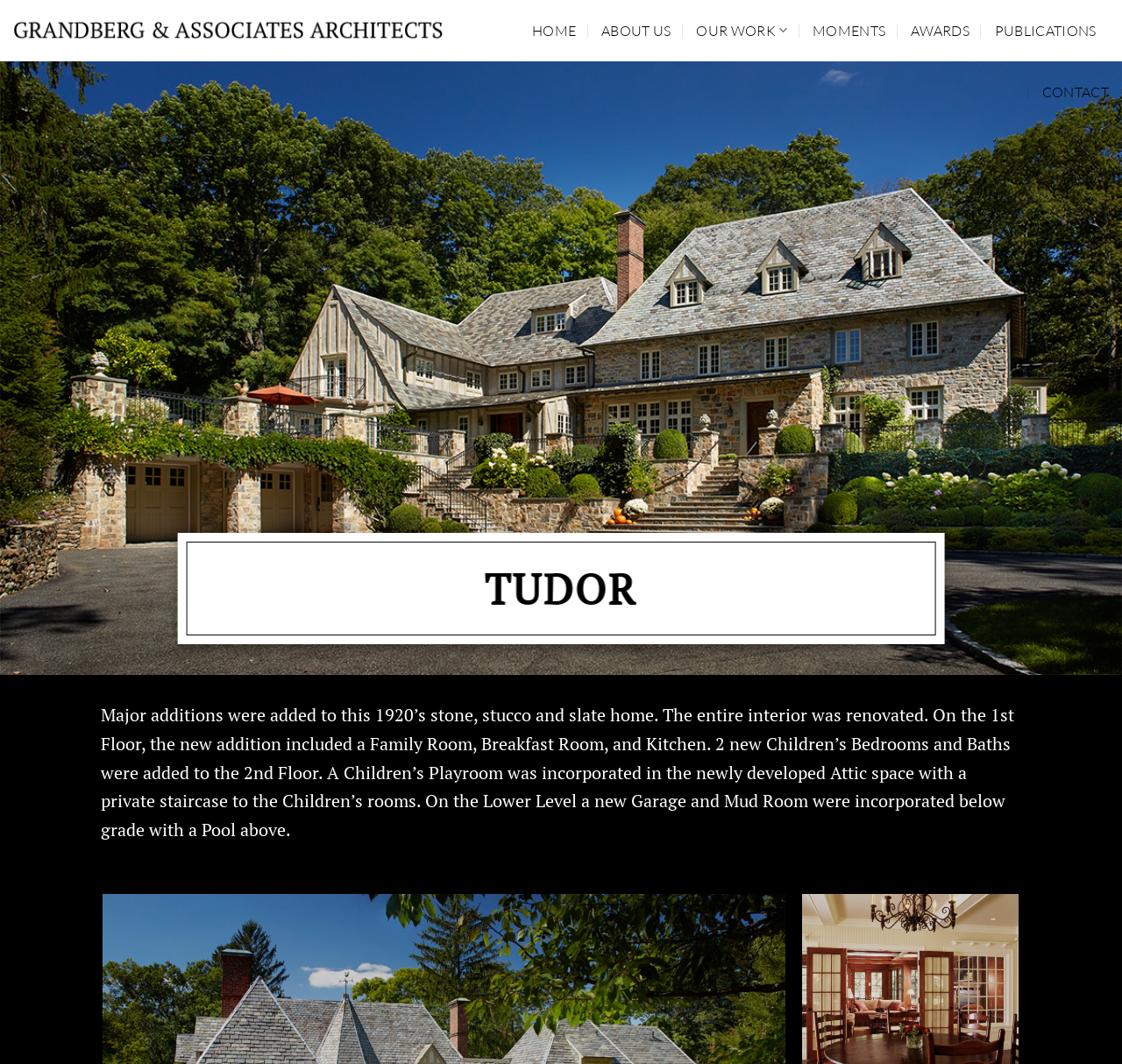Answer in one word or a short phrase: 
How many new children's bedrooms were added?

2